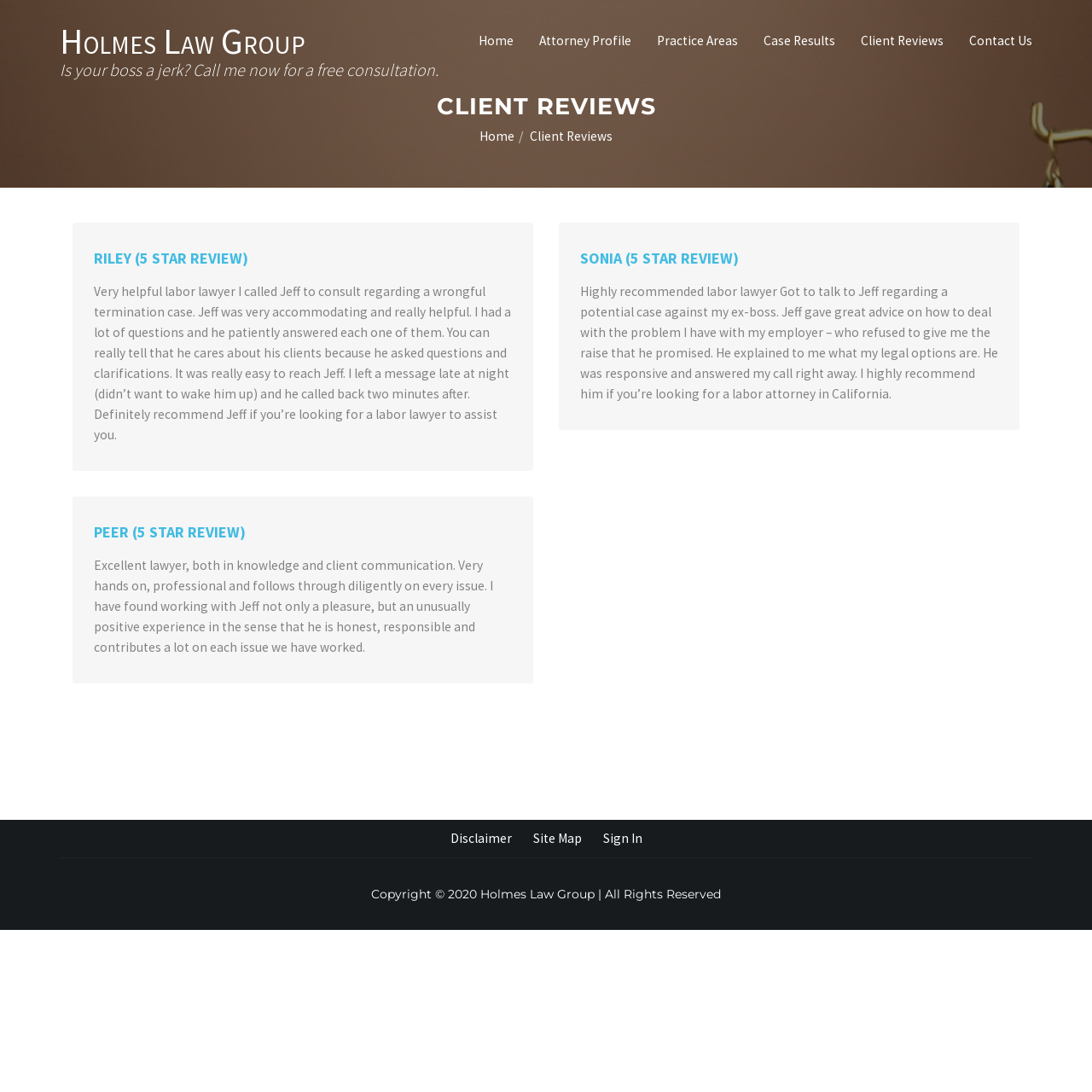Locate the bounding box coordinates of the clickable element to fulfill the following instruction: "View the disclaimer". Provide the coordinates as four float numbers between 0 and 1 in the format [left, top, right, bottom].

[0.412, 0.76, 0.468, 0.775]